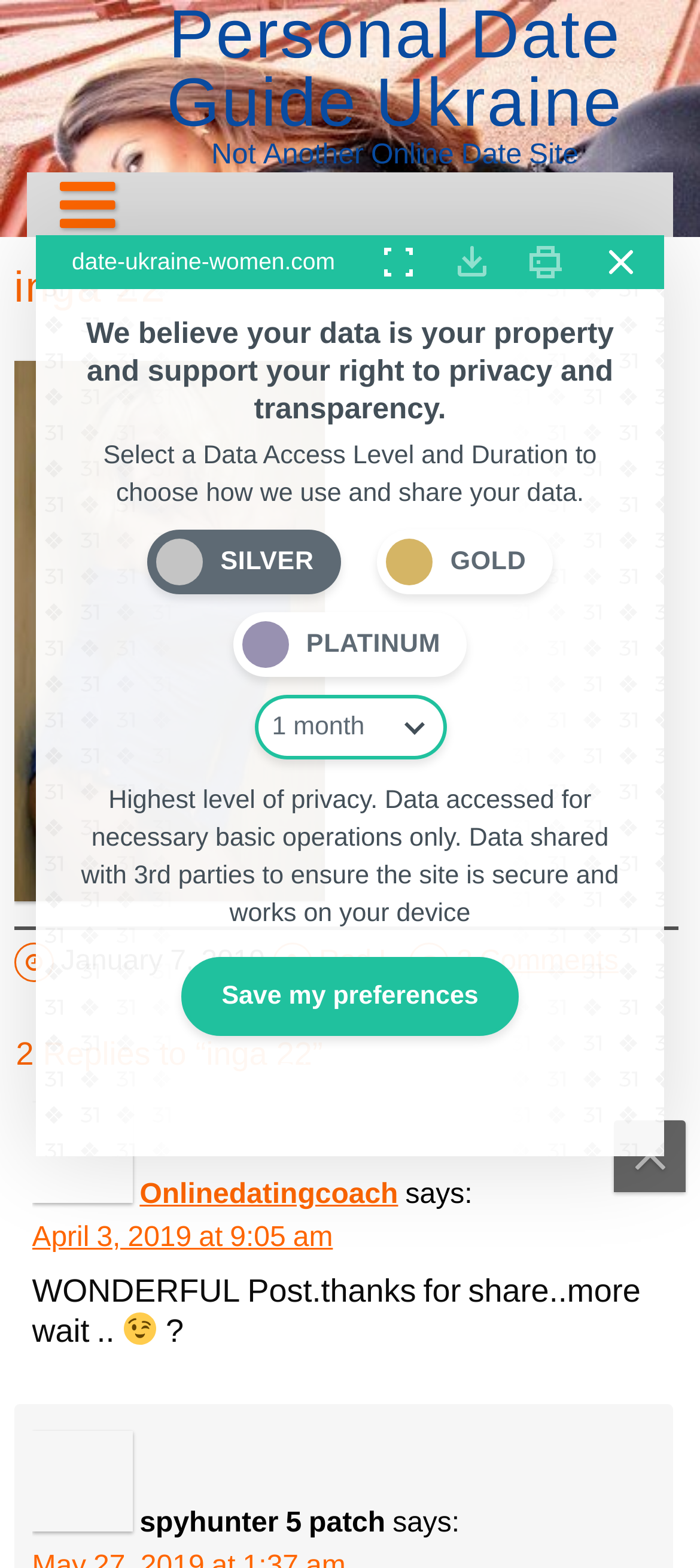Answer briefly with one word or phrase:
How many comments are there on the 'inga 22' post?

2